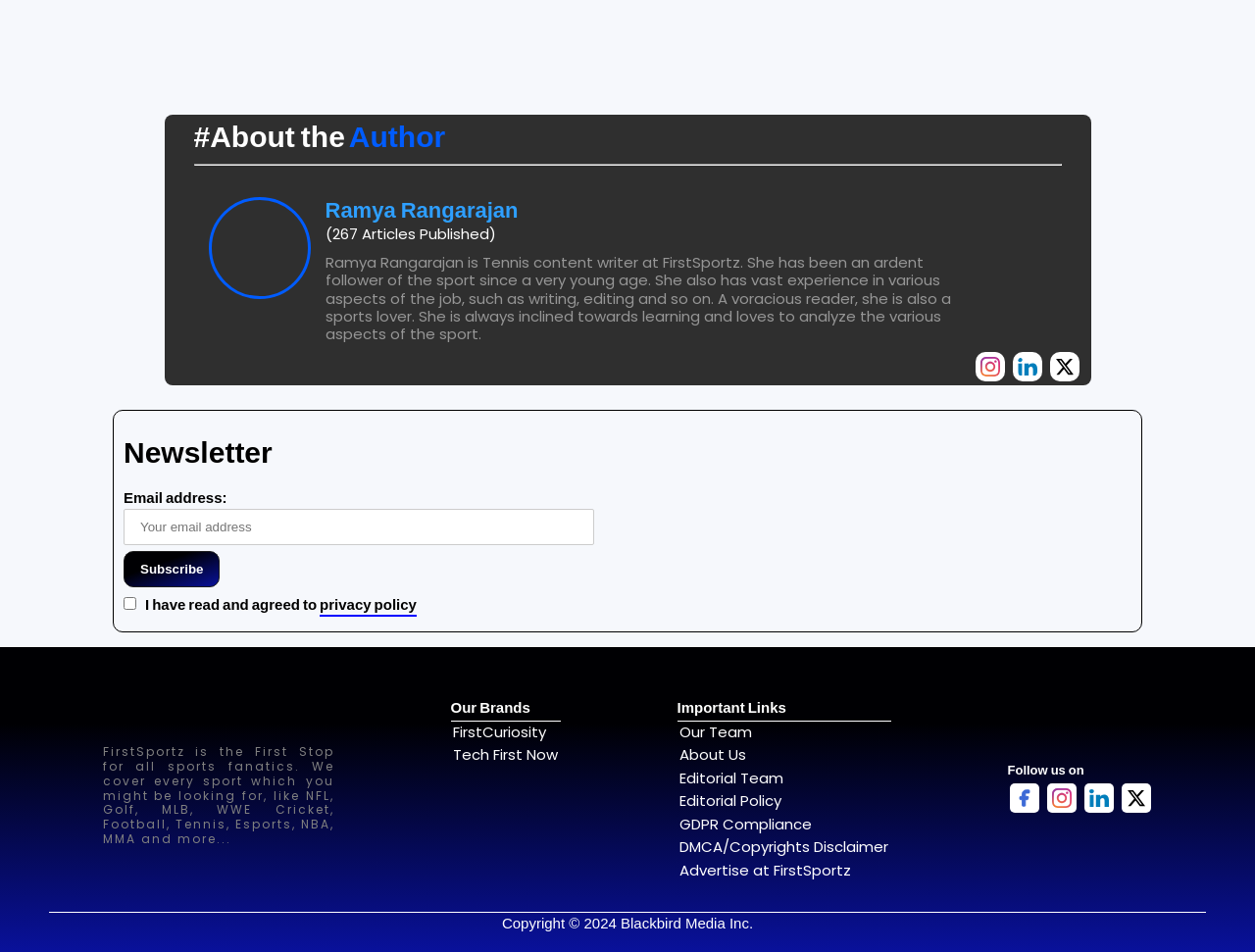Determine the bounding box coordinates of the clickable element to achieve the following action: 'Check the privacy policy'. Provide the coordinates as four float values between 0 and 1, formatted as [left, top, right, bottom].

[0.255, 0.624, 0.332, 0.648]